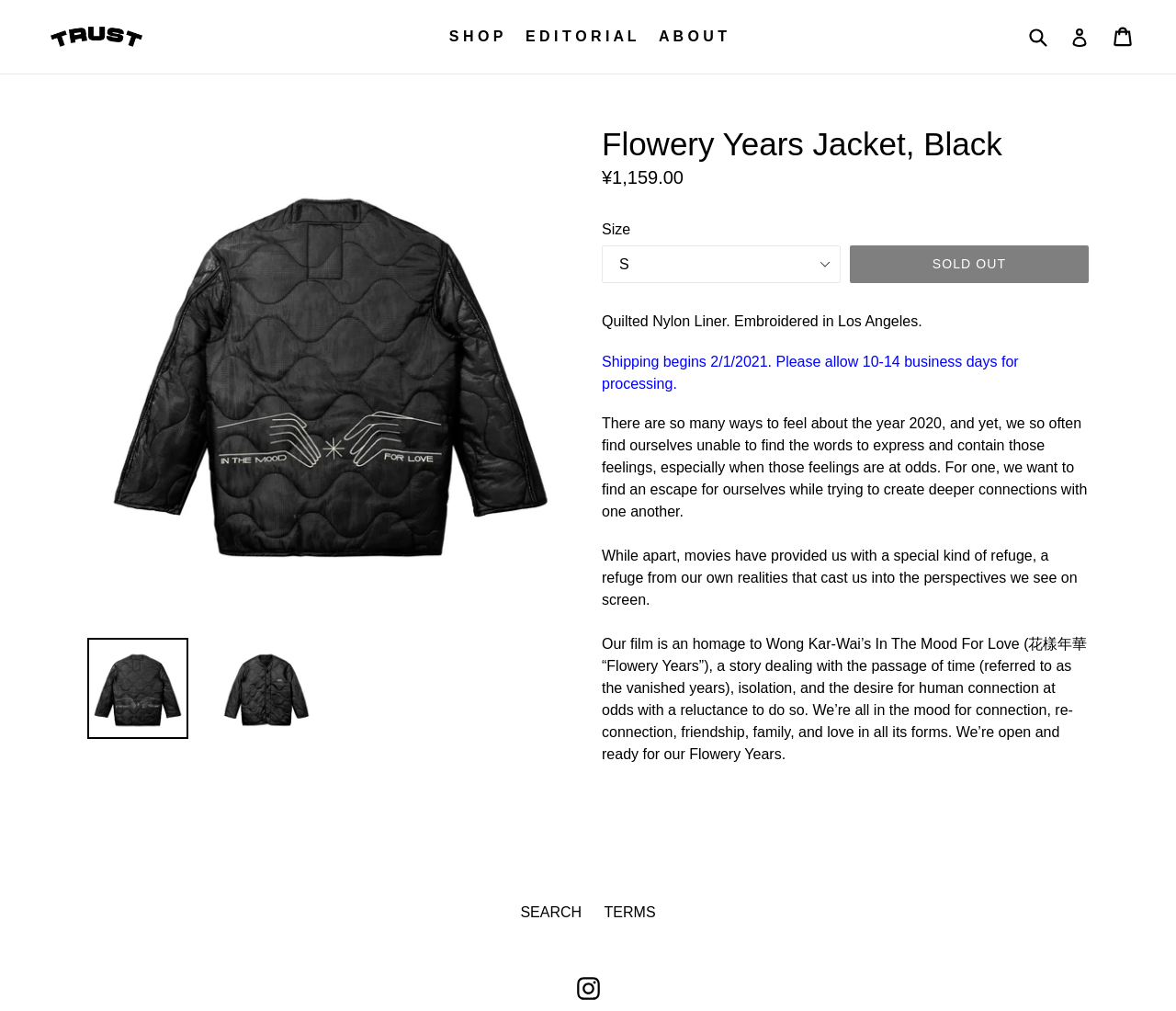Identify the bounding box coordinates for the UI element described as: "parent_node: Submit aria-label="Search" name="q" placeholder="Search"". The coordinates should be provided as four floats between 0 and 1: [left, top, right, bottom].

[0.871, 0.018, 0.914, 0.055]